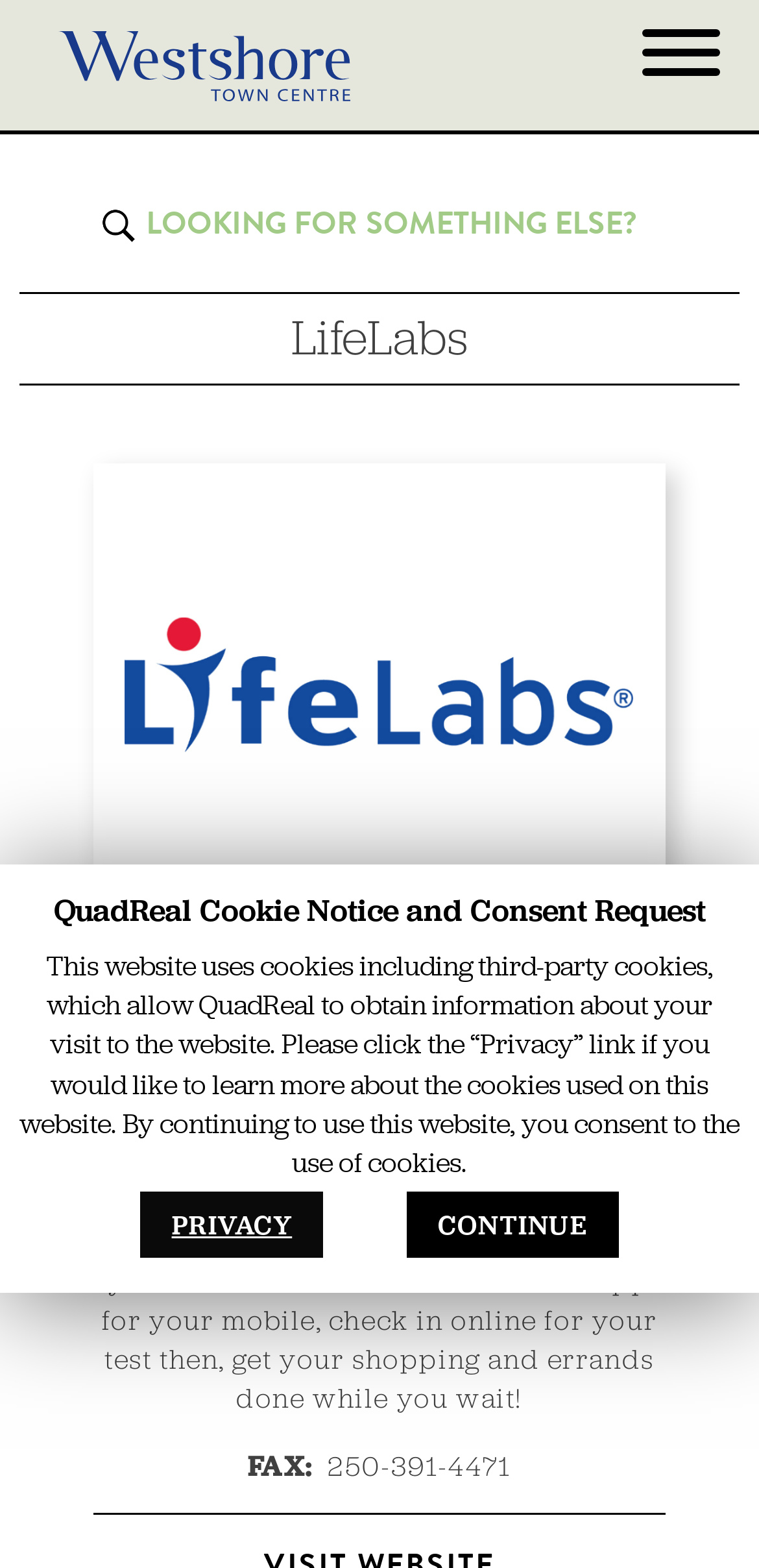Create a detailed description of the webpage's content and layout.

The webpage is about LifeLabs, a healthcare service provider. At the top left, there is a link to "Westshore Town Centre" accompanied by an image. On the top right, there is a button to expand the primary menu. Below the button, there is a search bar with a label "Search for:" and a search box.

Below the search bar, there is a heading "LifeLabs" followed by a large image. Under the image, there is a notice about not taking direct calls to their clinics, providing a phone number to reach LifeLabs. This is followed by a paragraph describing their goal to provide caring and high-quality testing services, with a mention of their mobile app.

On the bottom left, there is a fax number provided. Below the notice and paragraph, there is a heading "QuadReal Cookie Notice and Consent Request" followed by a description of the website's use of cookies. There are two links, "PRIVACY" and "CONTINUE", at the bottom of the page.